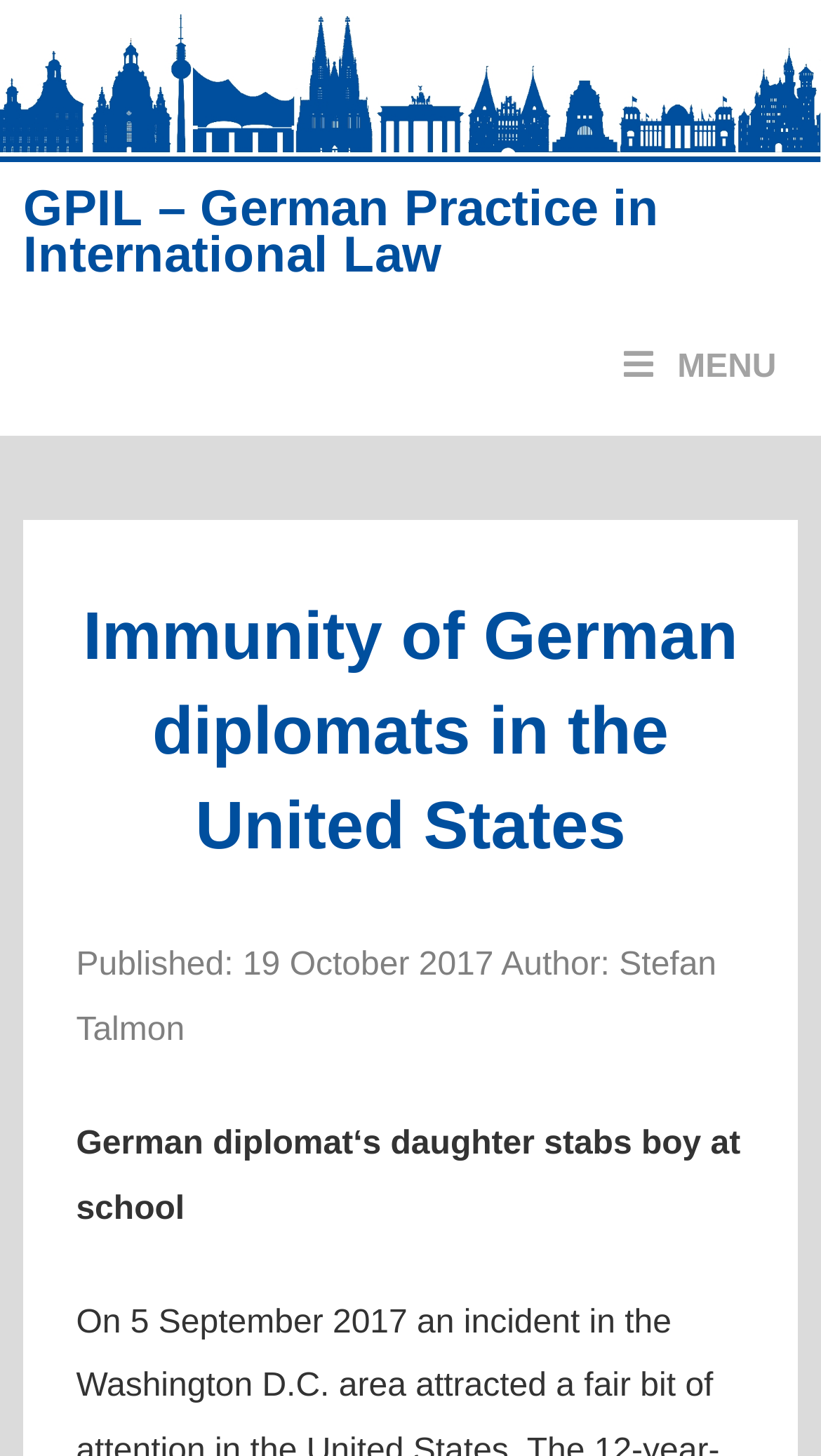Respond with a single word or phrase to the following question: What is the topic of the article?

Incident in Washington D.C.